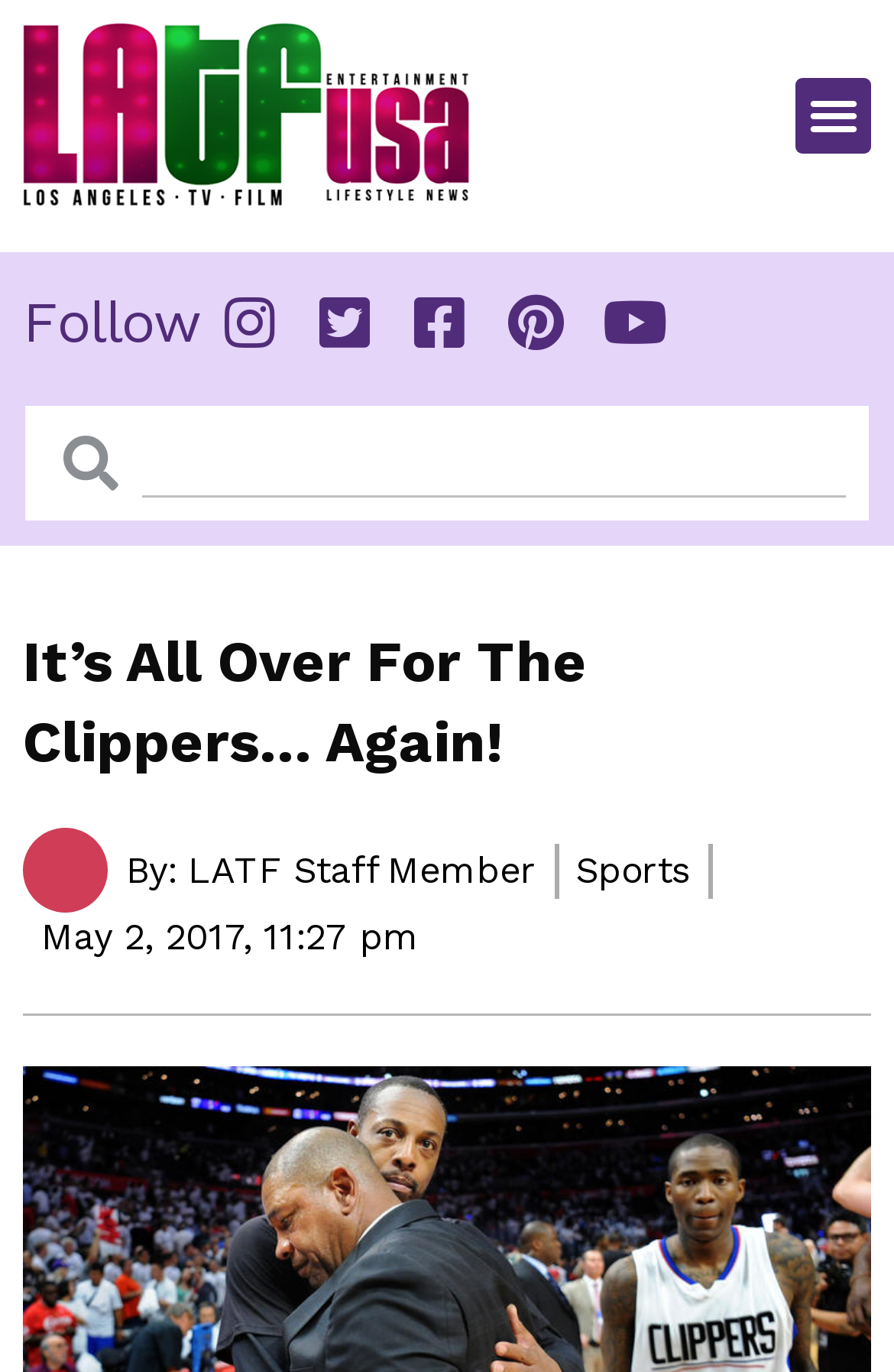Locate the UI element that matches the description Swimming Only - Local ¥120.00 in the webpage screenshot. Return the bounding box coordinates in the format (top-left x, top-left y, bottom-right x, bottom-right y), with values ranging from 0 to 1.

None